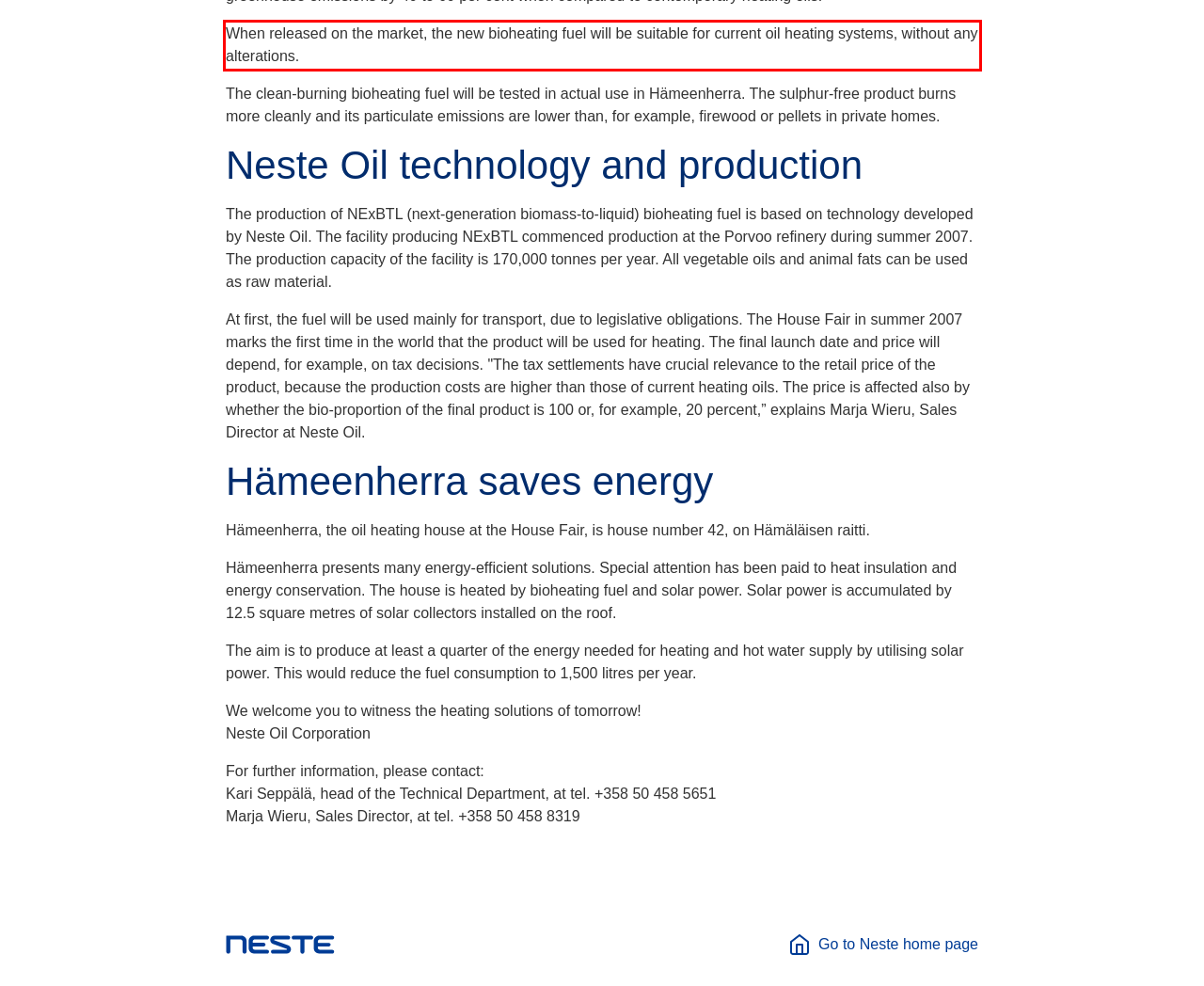Identify the text inside the red bounding box in the provided webpage screenshot and transcribe it.

When released on the market, the new bioheating fuel will be suitable for current oil heating systems, without any alterations.